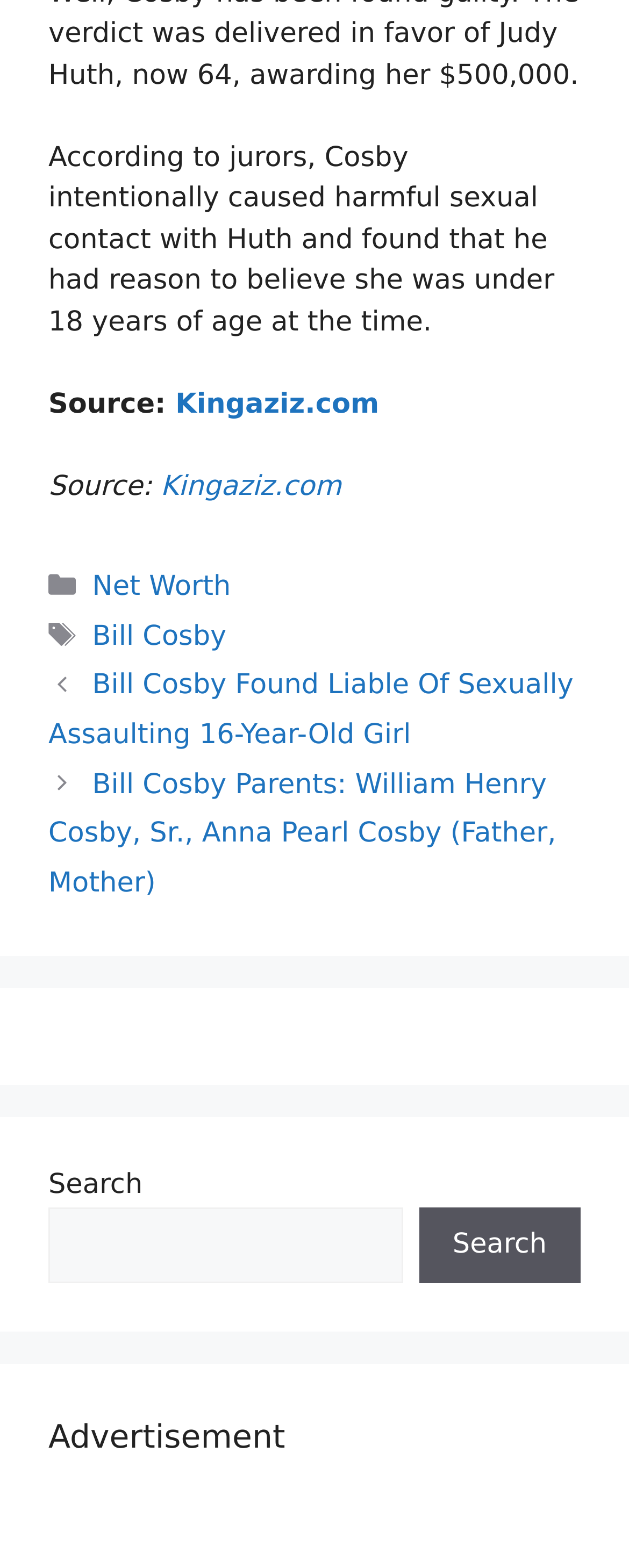Can you specify the bounding box coordinates of the area that needs to be clicked to fulfill the following instruction: "Search for something"?

[0.077, 0.77, 0.64, 0.819]